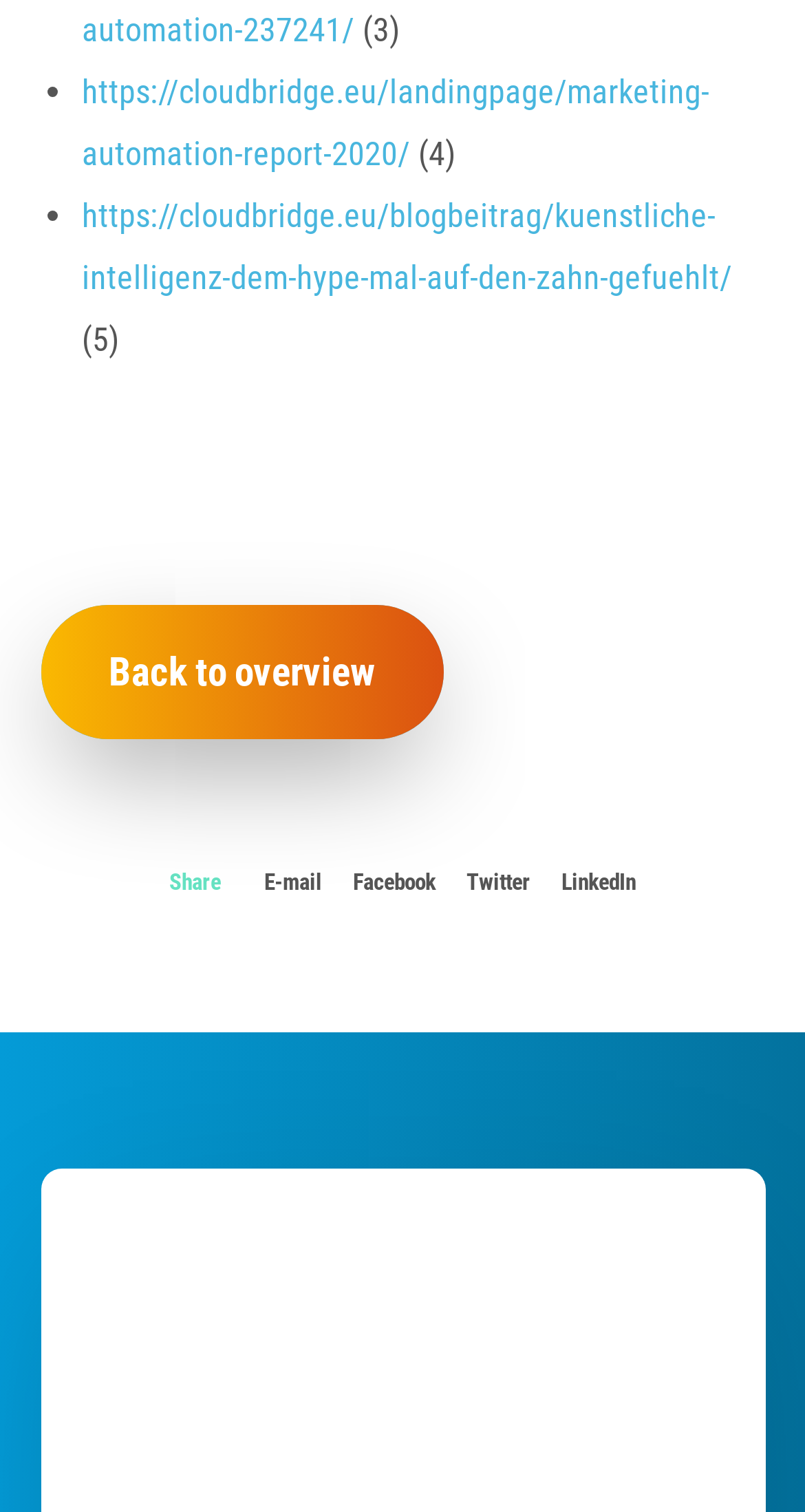Give the bounding box coordinates for the element described by: "May 2022".

None